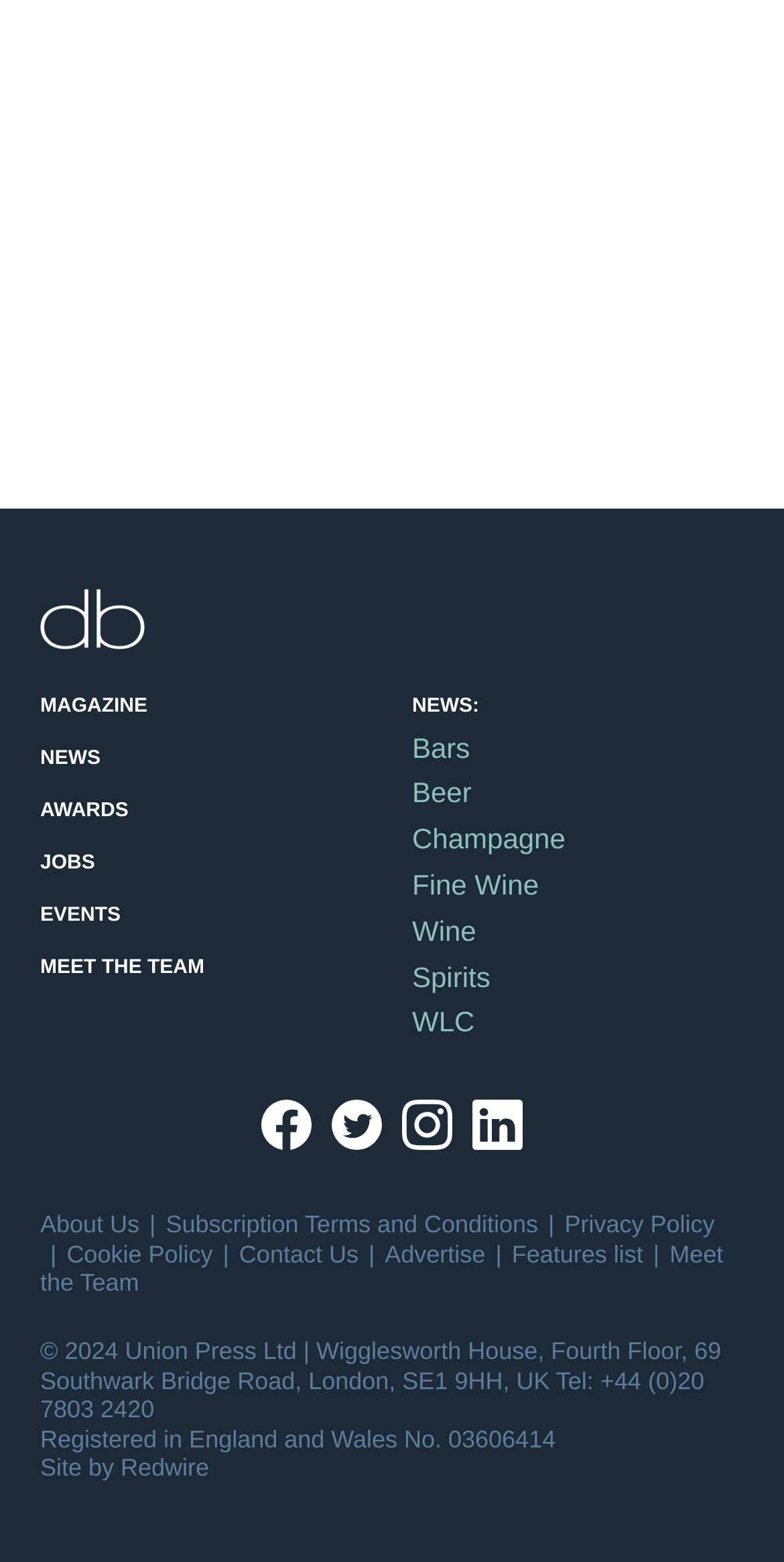Identify the bounding box coordinates of the section that should be clicked to achieve the task described: "Read about 'The Drinks Business'".

[0.051, 0.377, 0.184, 0.415]